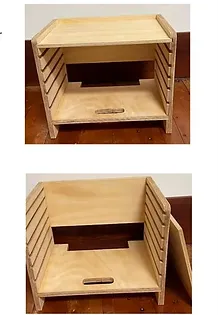What is the additional functionality of the piano footstool?
Refer to the image and provide a one-word or short phrase answer.

Storage